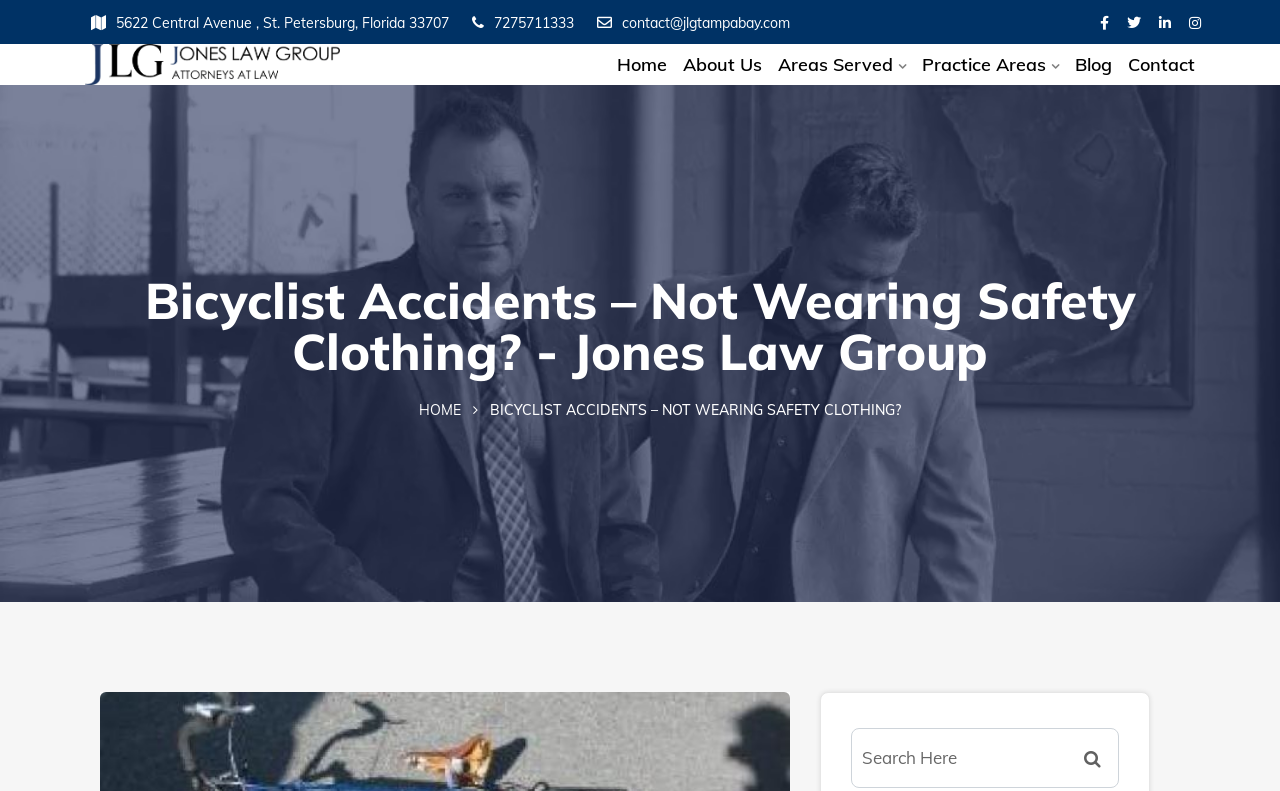Please locate the clickable area by providing the bounding box coordinates to follow this instruction: "go to home page".

[0.482, 0.065, 0.521, 0.099]